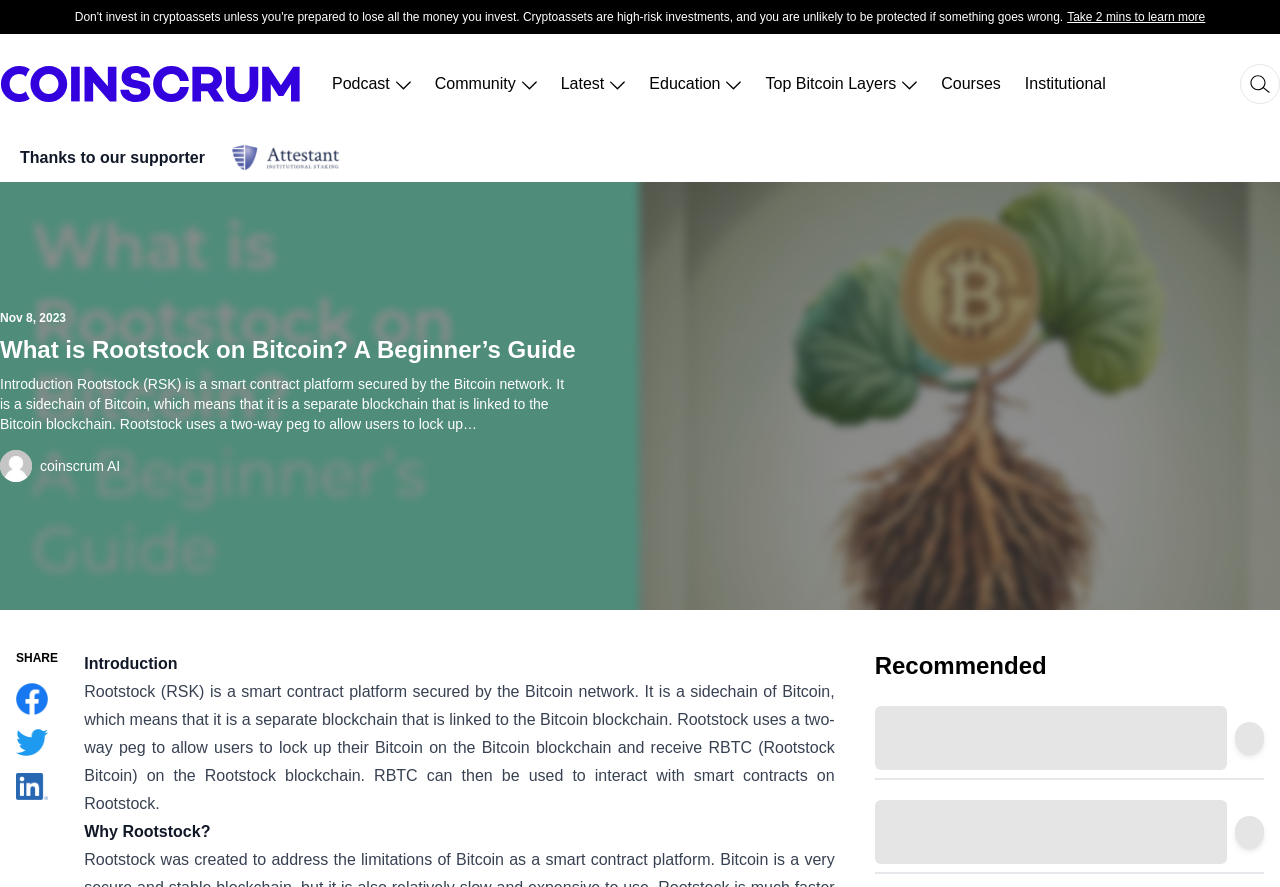Describe the webpage in detail, including text, images, and layout.

This webpage is about Rootstock, a smart contract platform secured by the Bitcoin network. At the top, there is a heading "What is Rootstock on Bitcoin? A Beginner’s Guide" and a static text "Take 2 mins to learn more" positioned to the right of it. Below the heading, there is a link with an image, followed by a series of buttons labeled "Podcast", "Community", "Latest", "Education", "Top Bitcoin Layers", and "Courses", each with an accompanying image. These buttons are aligned horizontally and take up a significant portion of the top section of the page.

To the right of the buttons, there is another button with an image, and below it, a static text "Thanks to our supporter" and a brand image link with an image. The main content of the page starts with a heading "What is Rootstock on Bitcoin? A Beginner’s Guide" and a static text that provides an introduction to Rootstock, explaining that it is a sidechain of Bitcoin that uses a two-way peg to allow users to lock up their Bitcoin and receive RBTC (Rootstock Bitcoin) on the Rootstock blockchain.

Below the introduction, there is an image and a link to "coinscrum AI", followed by a heading "SHARE" and three links to share the content on Facebook, Twitter, and Linkedin, each with an accompanying image. The rest of the page is divided into sections, with headings "Introduction", "Why Rootstock?", and "Recommended", each containing static text that provides more information about Rootstock. There is also a time indicator showing the date "Nov 8, 2023" at the top left of the page.